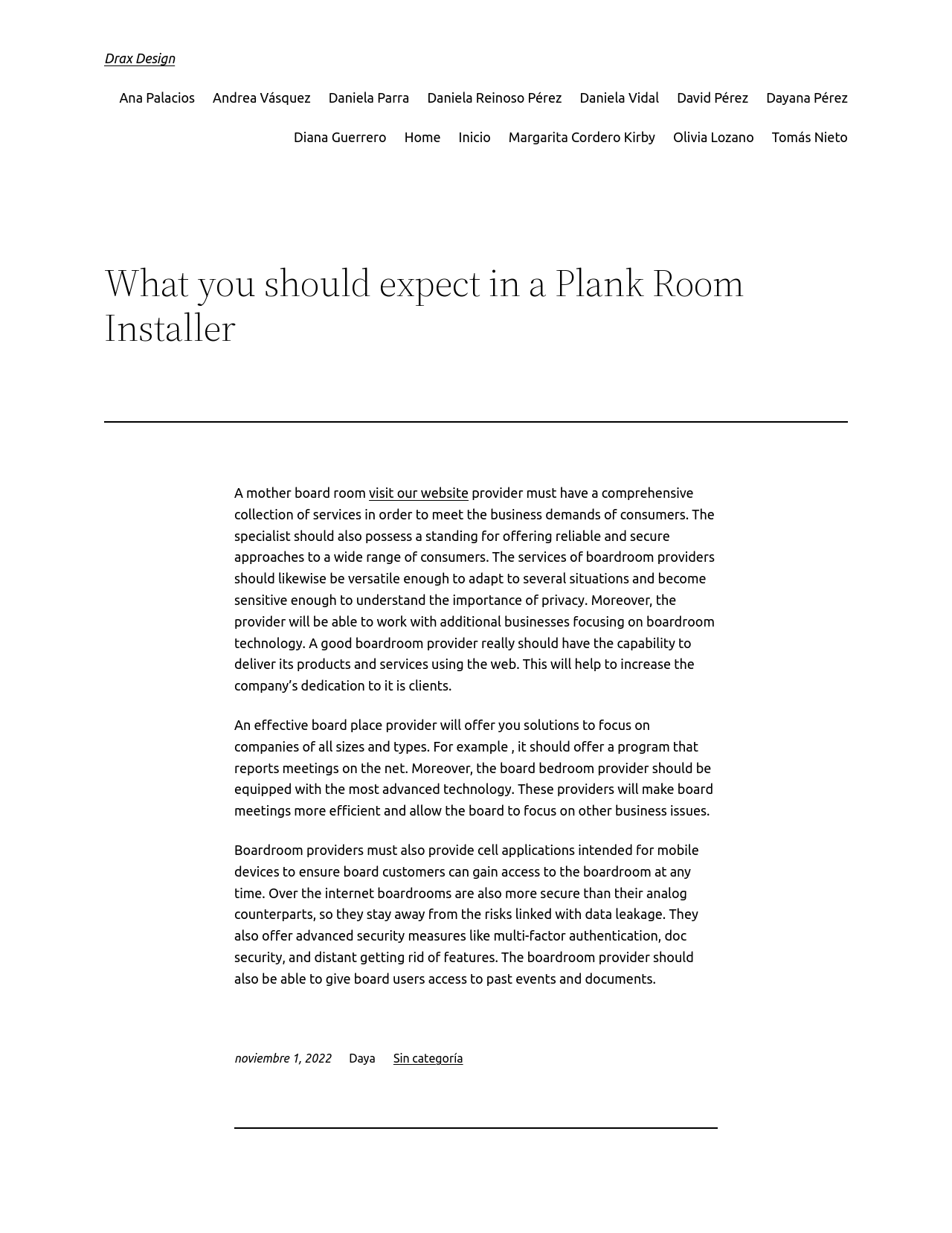What is the date of the webpage's publication?
Please look at the screenshot and answer using one word or phrase.

November 1, 2022